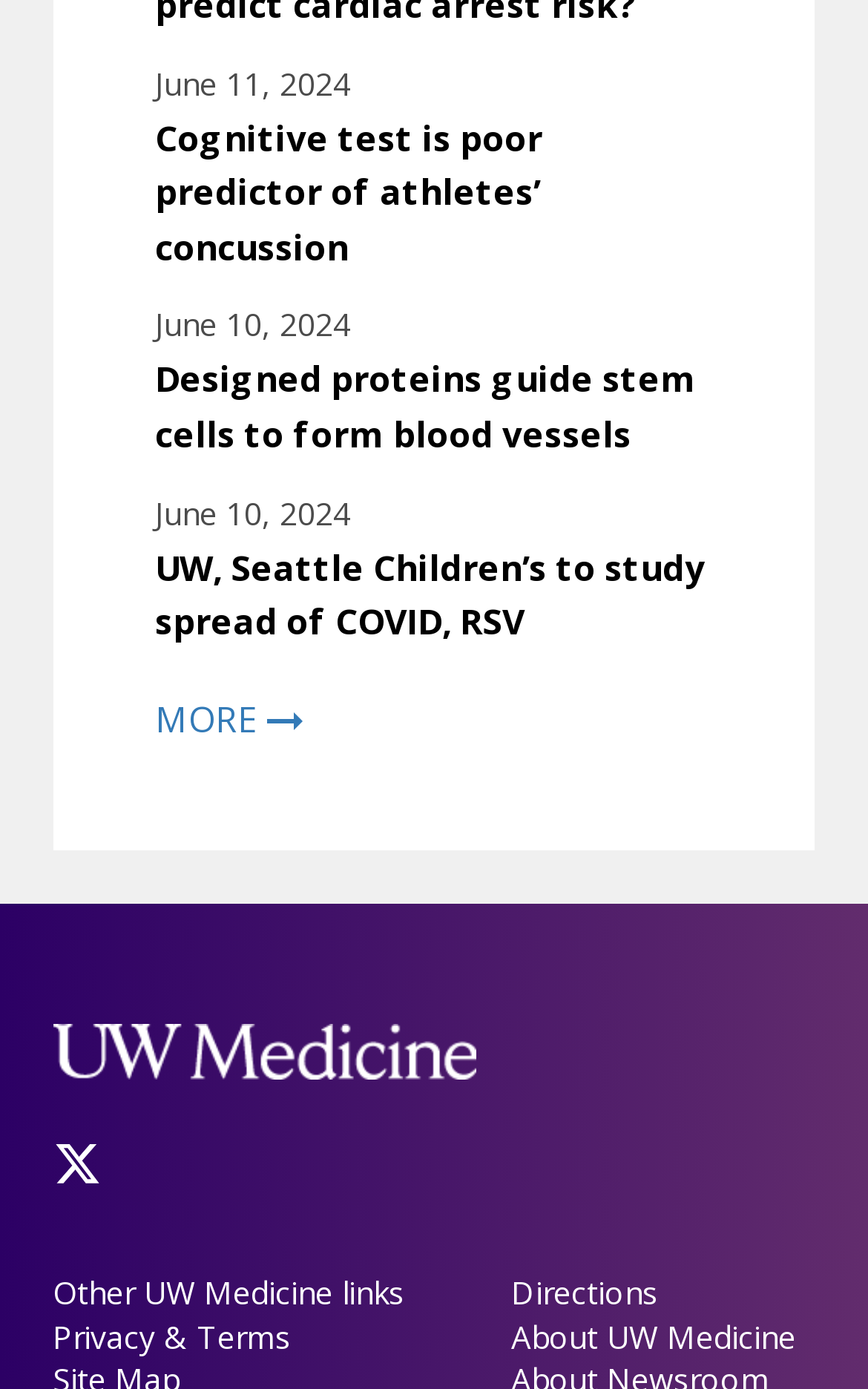Given the content of the image, can you provide a detailed answer to the question?
What social media platform is linked in the footer?

I examined the footer section and found a link with the text 'Twitter', which is a social media platform.